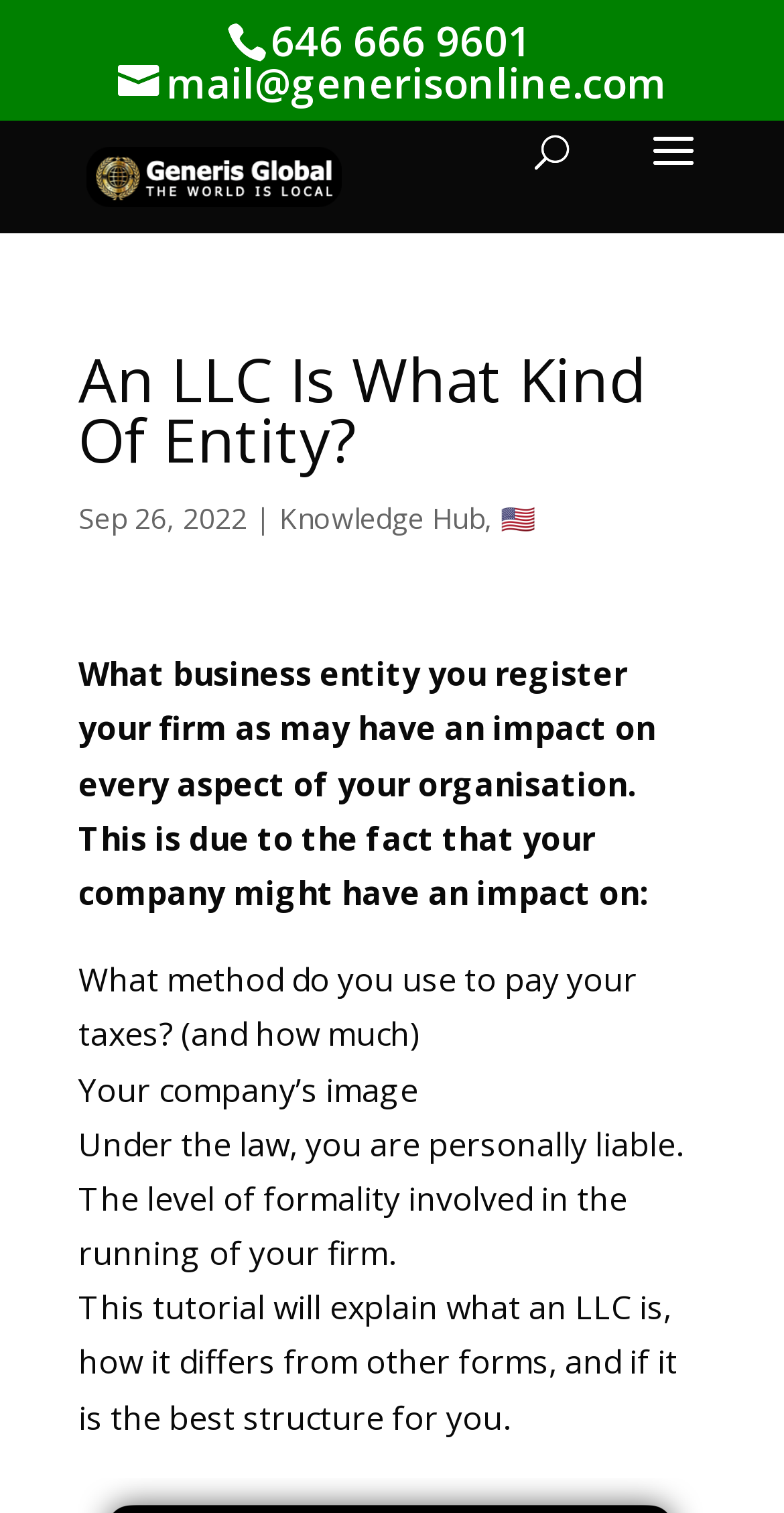What is the date mentioned on the webpage?
Please answer the question with as much detail as possible using the screenshot.

I found the date by looking at the static text element with the content 'Sep 26, 2022' located below the main heading.